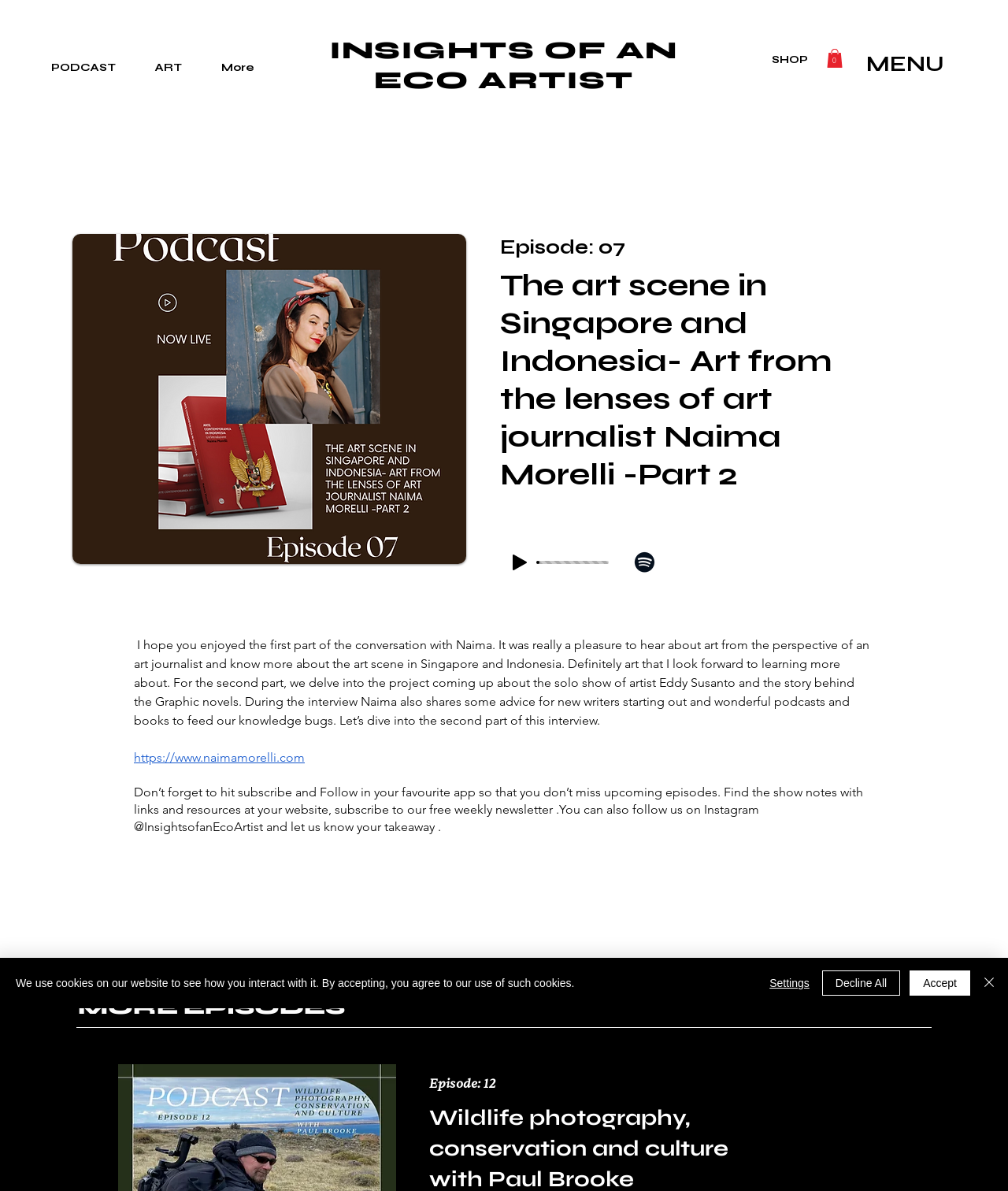How many items are in the cart?
Look at the image and respond to the question as thoroughly as possible.

I found the answer by looking at the button with the text 'Cart with 0 items' which is located at the top right corner of the webpage, indicating that there are 0 items in the cart.